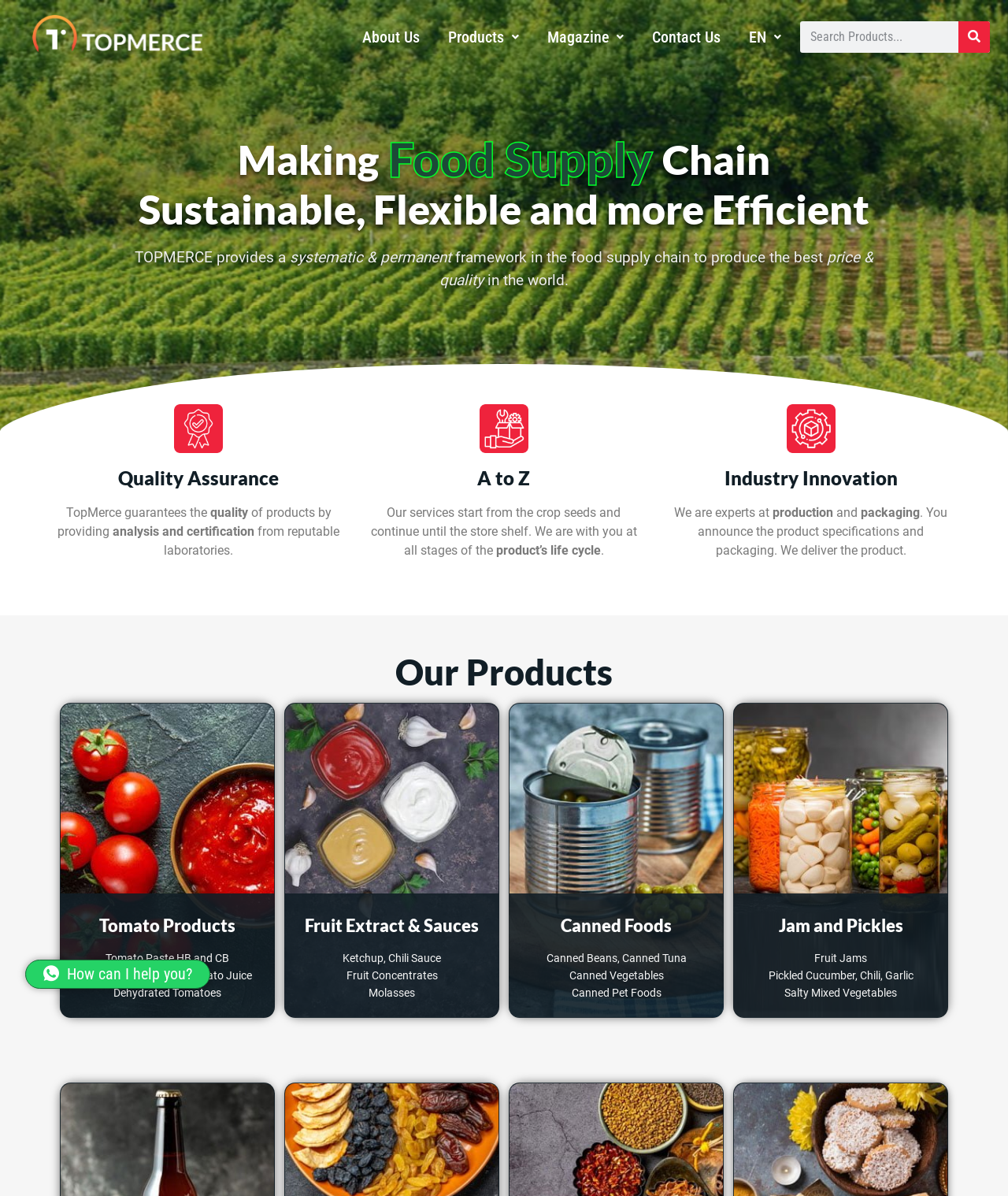What is the company's approach to food supply?
Refer to the screenshot and respond with a concise word or phrase.

Systematic and permanent